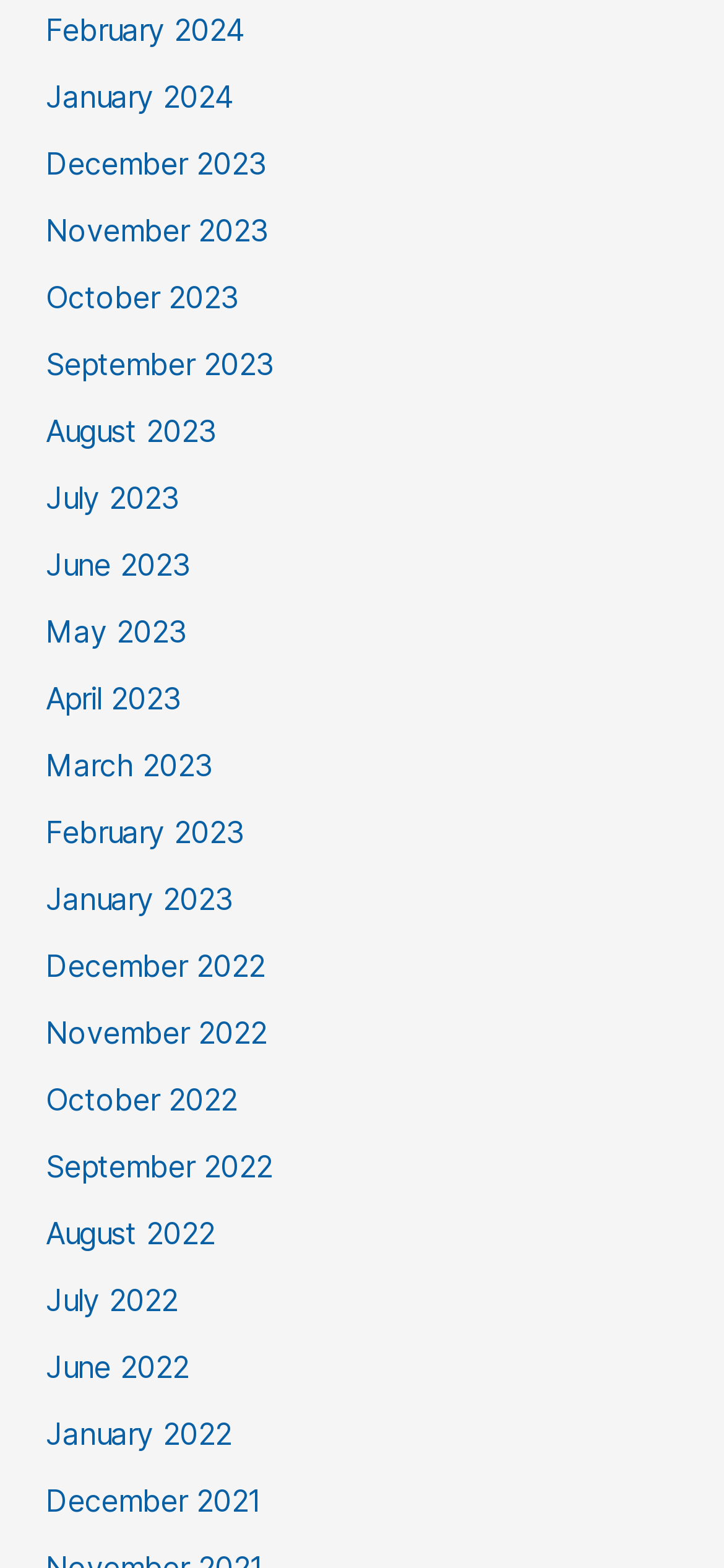Respond to the question with just a single word or phrase: 
How many months are listed in 2023?

12